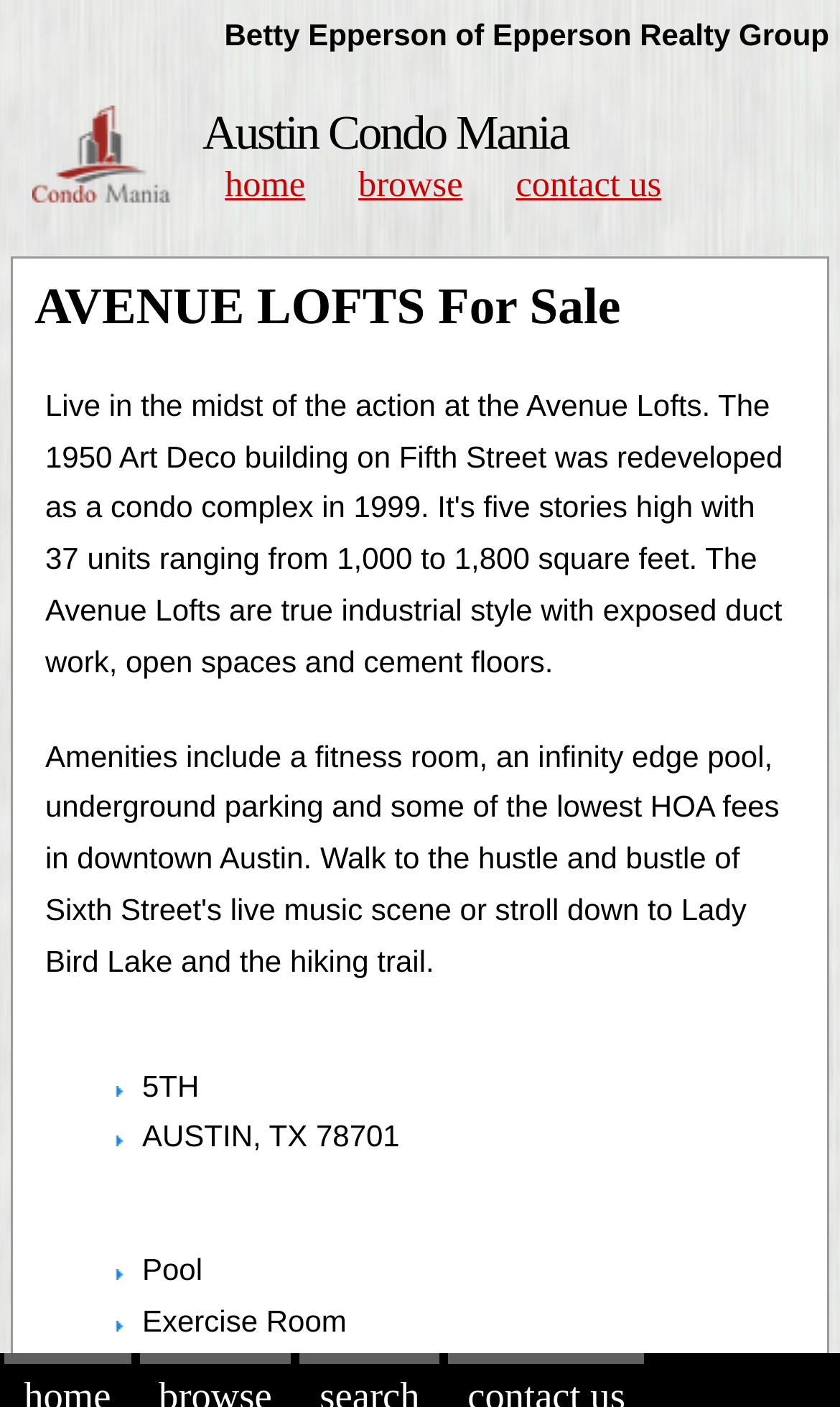Please answer the following question using a single word or phrase: 
What is the address of the Avenue Lofts?

5TH, AUSTIN, TX 78701